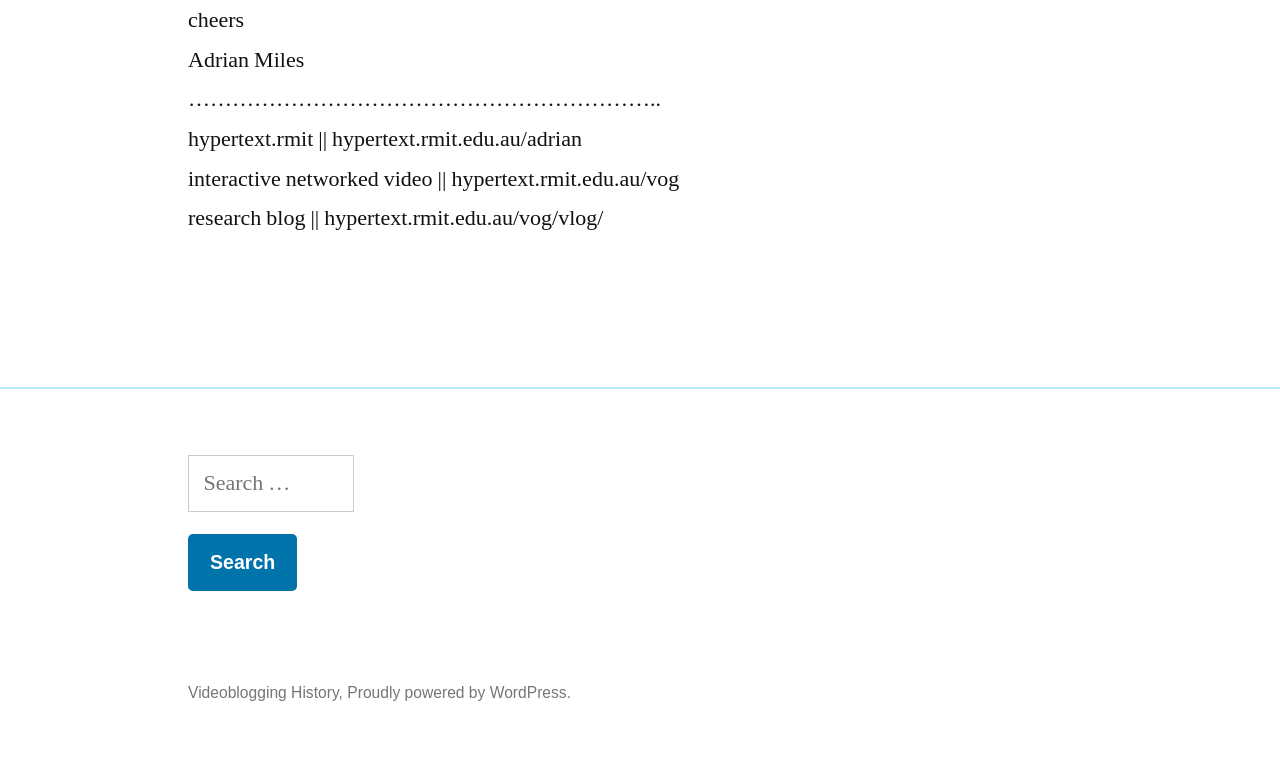Extract the bounding box coordinates for the described element: "Proudly powered by WordPress.". The coordinates should be represented as four float numbers between 0 and 1: [left, top, right, bottom].

[0.271, 0.885, 0.446, 0.907]